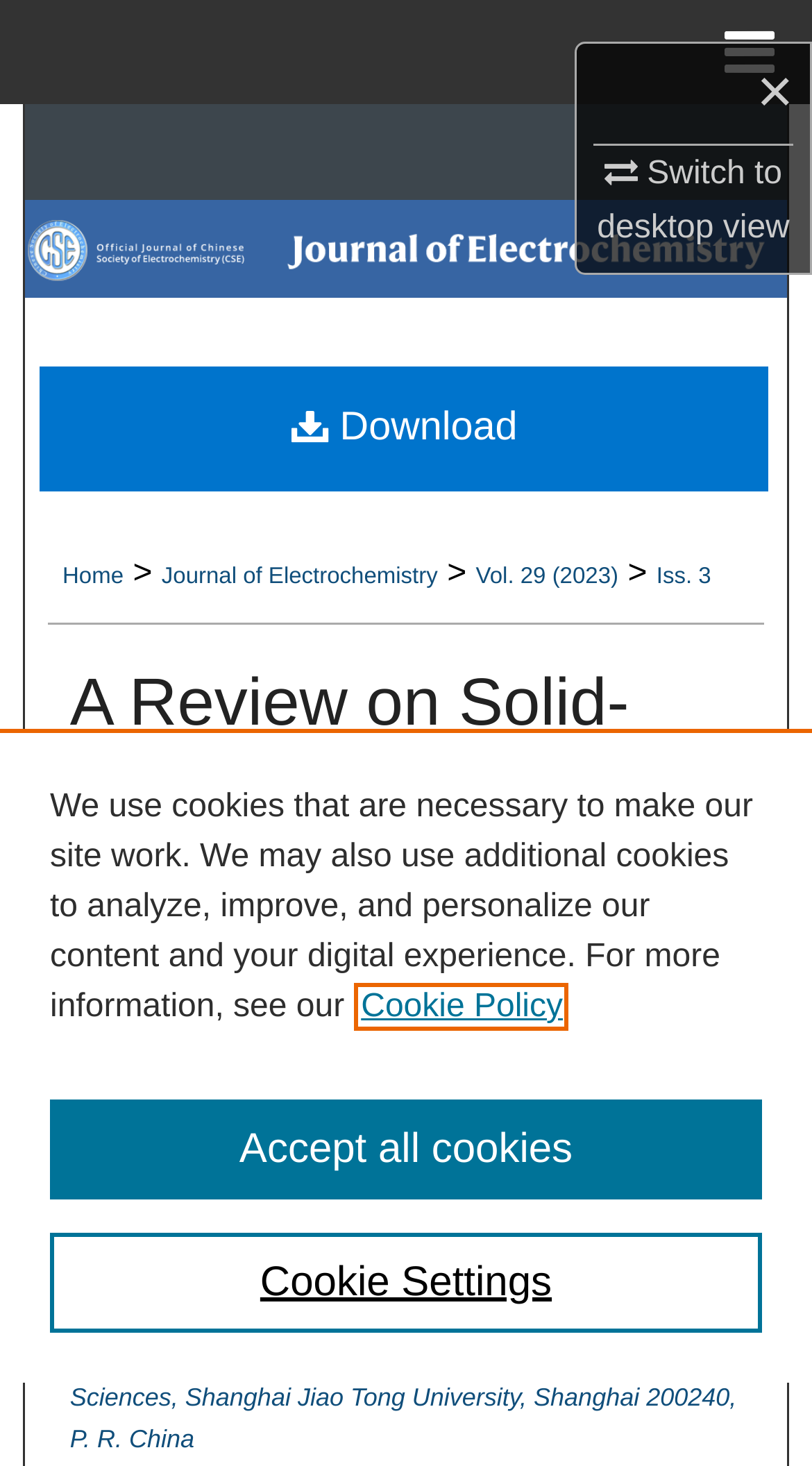Answer the following query with a single word or phrase:
What is the name of the first author?

Huan-Huan Jia